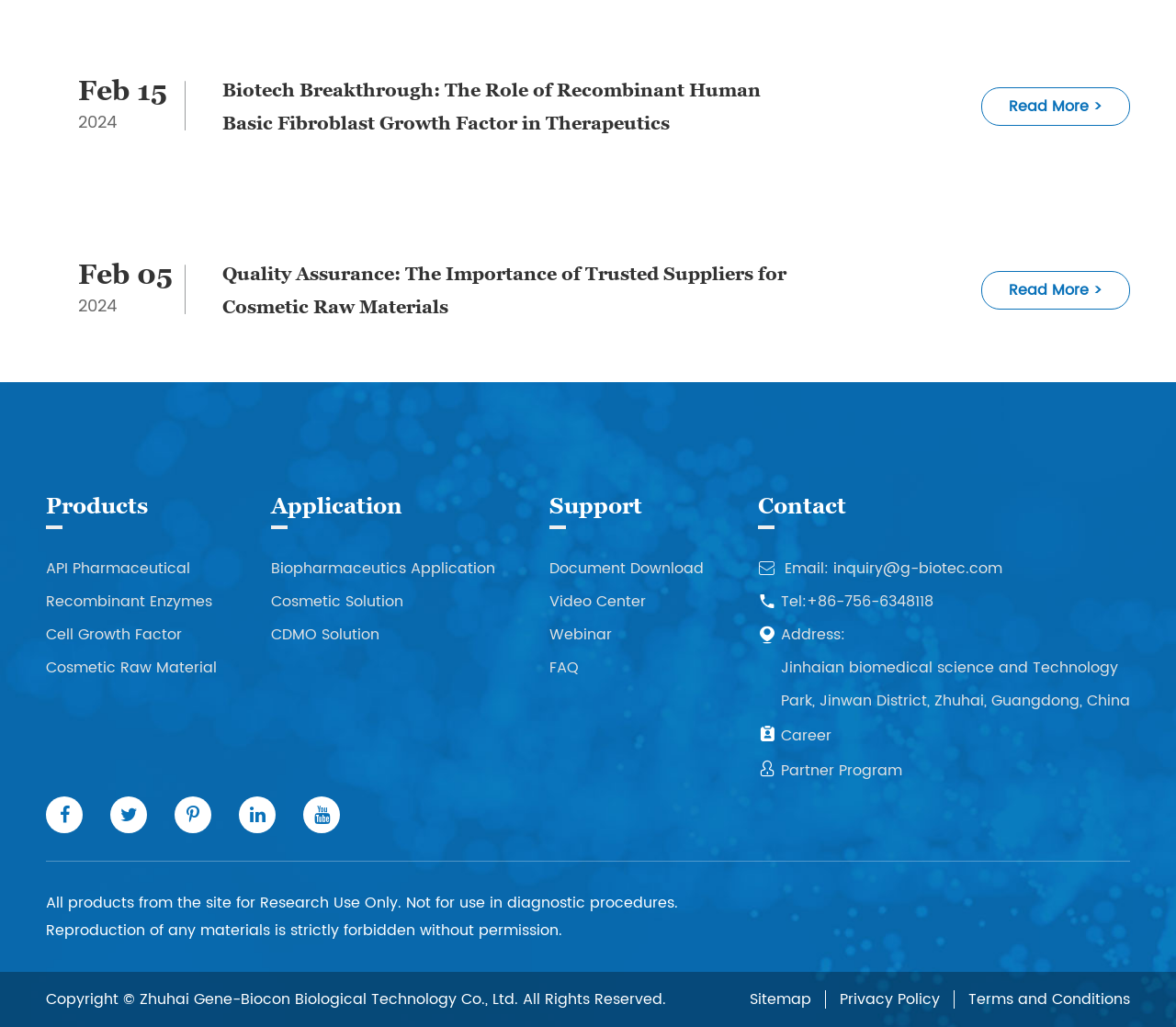Locate the UI element described as follows: "Application". Return the bounding box coordinates as four float numbers between 0 and 1 in the order [left, top, right, bottom].

[0.23, 0.479, 0.342, 0.515]